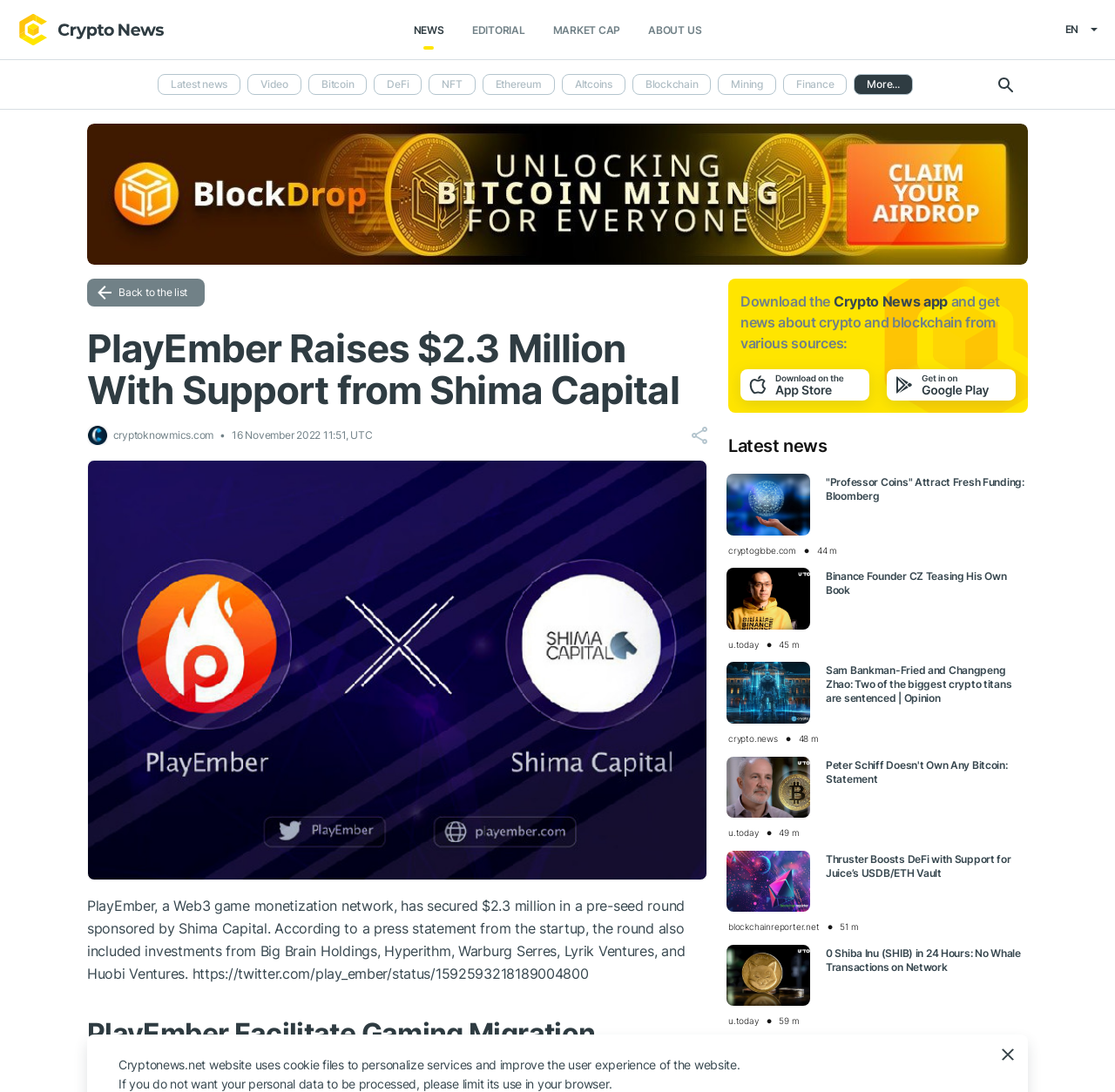Please provide the bounding box coordinates for the element that needs to be clicked to perform the instruction: "Click on the 'Latest news' link". The coordinates must consist of four float numbers between 0 and 1, formatted as [left, top, right, bottom].

[0.141, 0.068, 0.216, 0.087]